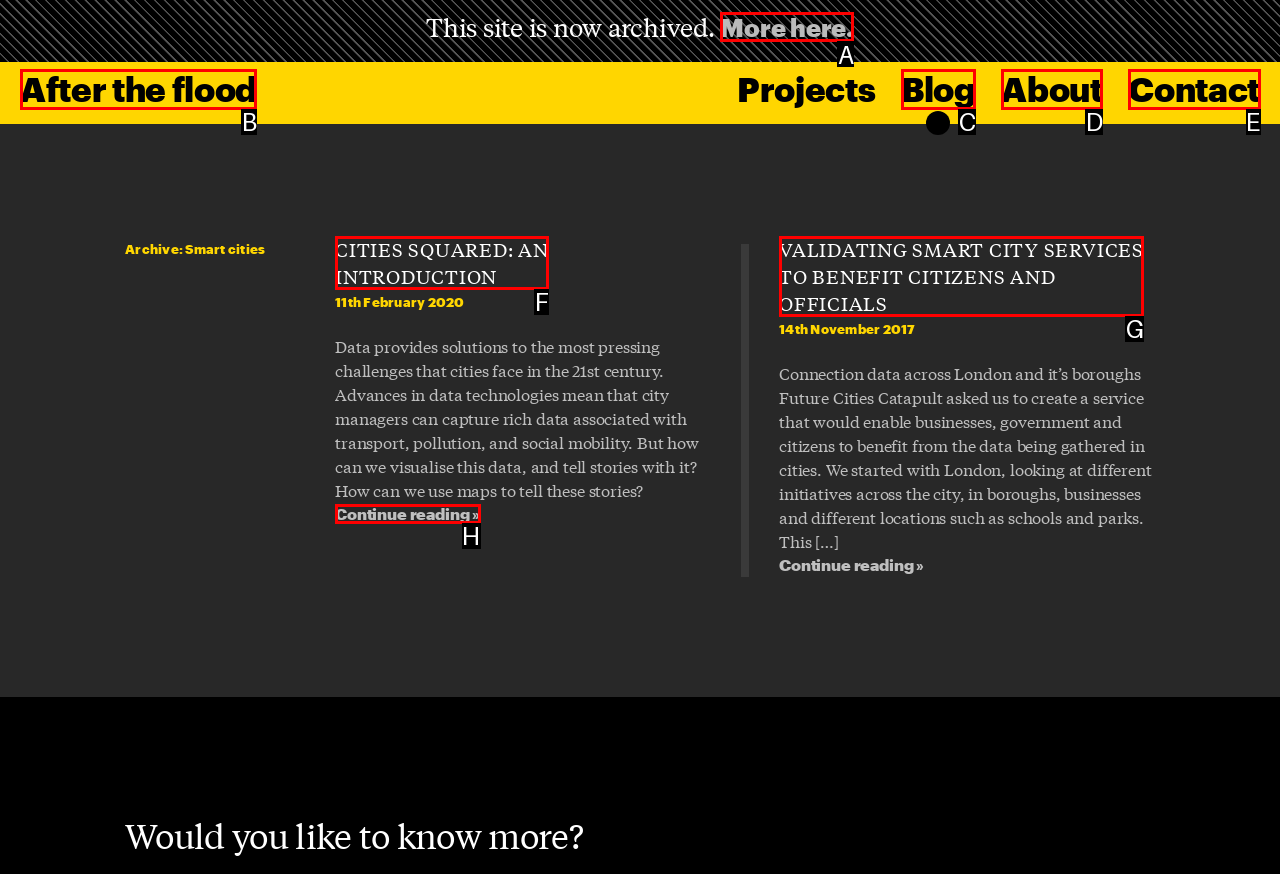Identify the letter of the UI element you need to select to accomplish the task: read archived posts.
Respond with the option's letter from the given choices directly.

A